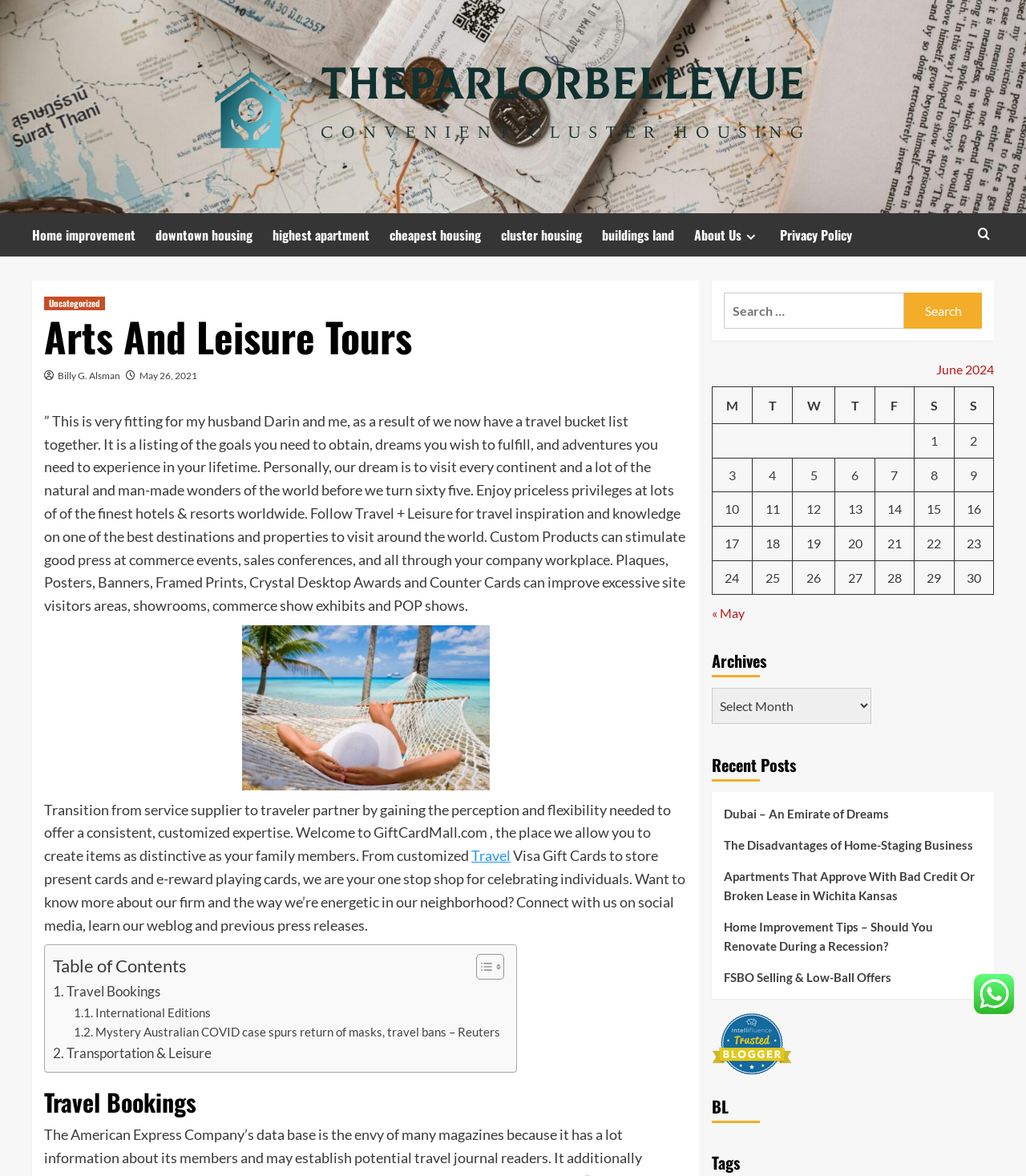Elaborate on the information and visuals displayed on the webpage.

The webpage is about Arts and Leisure Tours, with a focus on travel and leisure activities. At the top, there is a logo and a navigation menu with links to various pages, including "Home improvement", "downtown housing", "highest apartment", and "About Us". 

Below the navigation menu, there is a header section with a title "Arts And Leisure Tours" and a subheading that describes the company's mission to provide travel inspiration and knowledge on the best destinations and properties to visit around the world.

The main content area is divided into several sections. On the left side, there is a section with a heading "Travel Bookings" and a table of contents with links to various travel-related topics. Below this section, there is a search bar where users can search for specific travel-related information.

On the right side, there is a section with a calendar table for June 2024, displaying links to posts published on each day of the month. Each link is accompanied by a brief description of the post.

Throughout the page, there are several images and icons, including a logo, a button with an arrow icon, and a search icon. The overall layout is organized and easy to navigate, with clear headings and concise text.